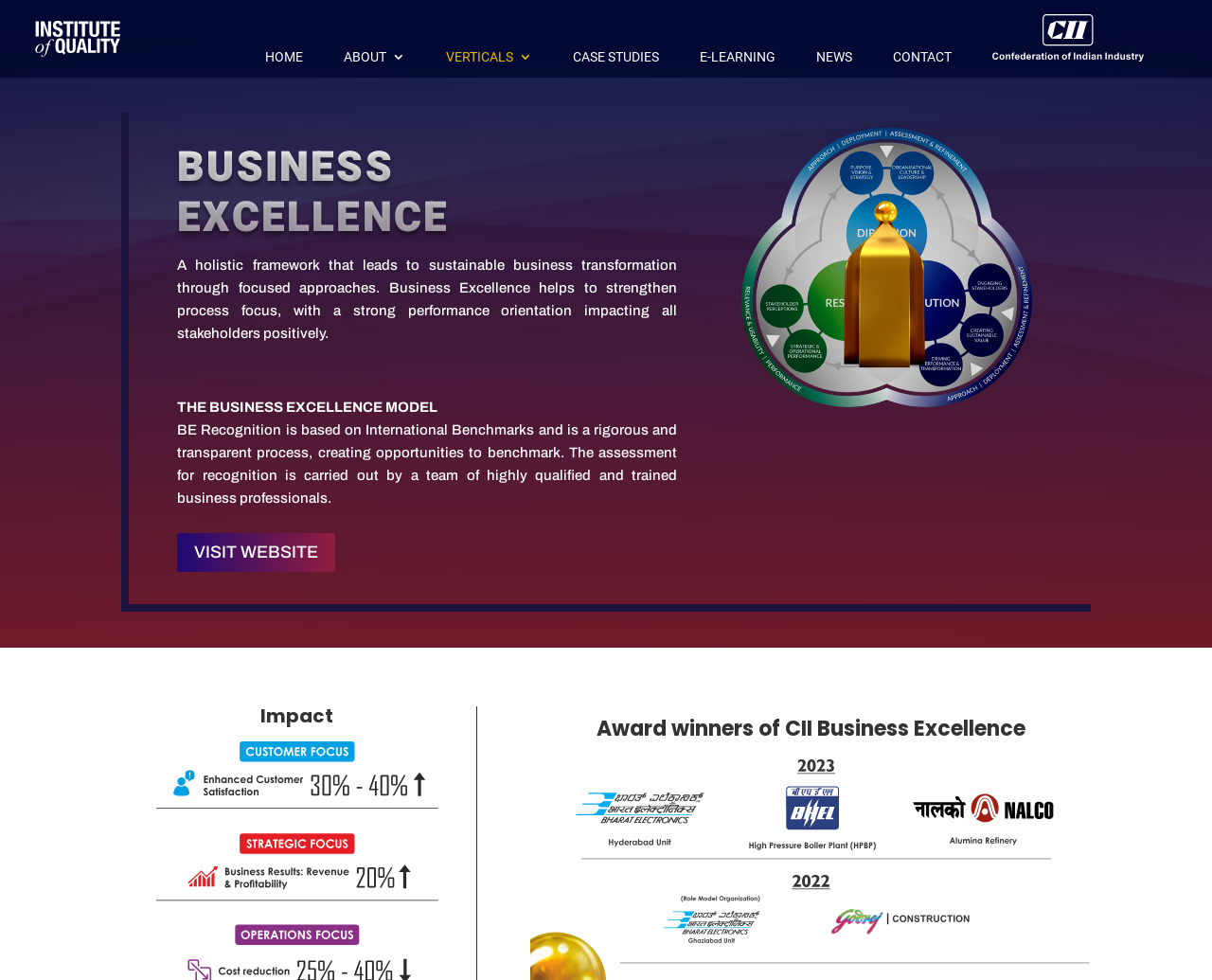Please give the bounding box coordinates of the area that should be clicked to fulfill the following instruction: "Visit the CII-IQ website". The coordinates should be in the format of four float numbers from 0 to 1, i.e., [left, top, right, bottom].

[0.026, 0.031, 0.113, 0.046]